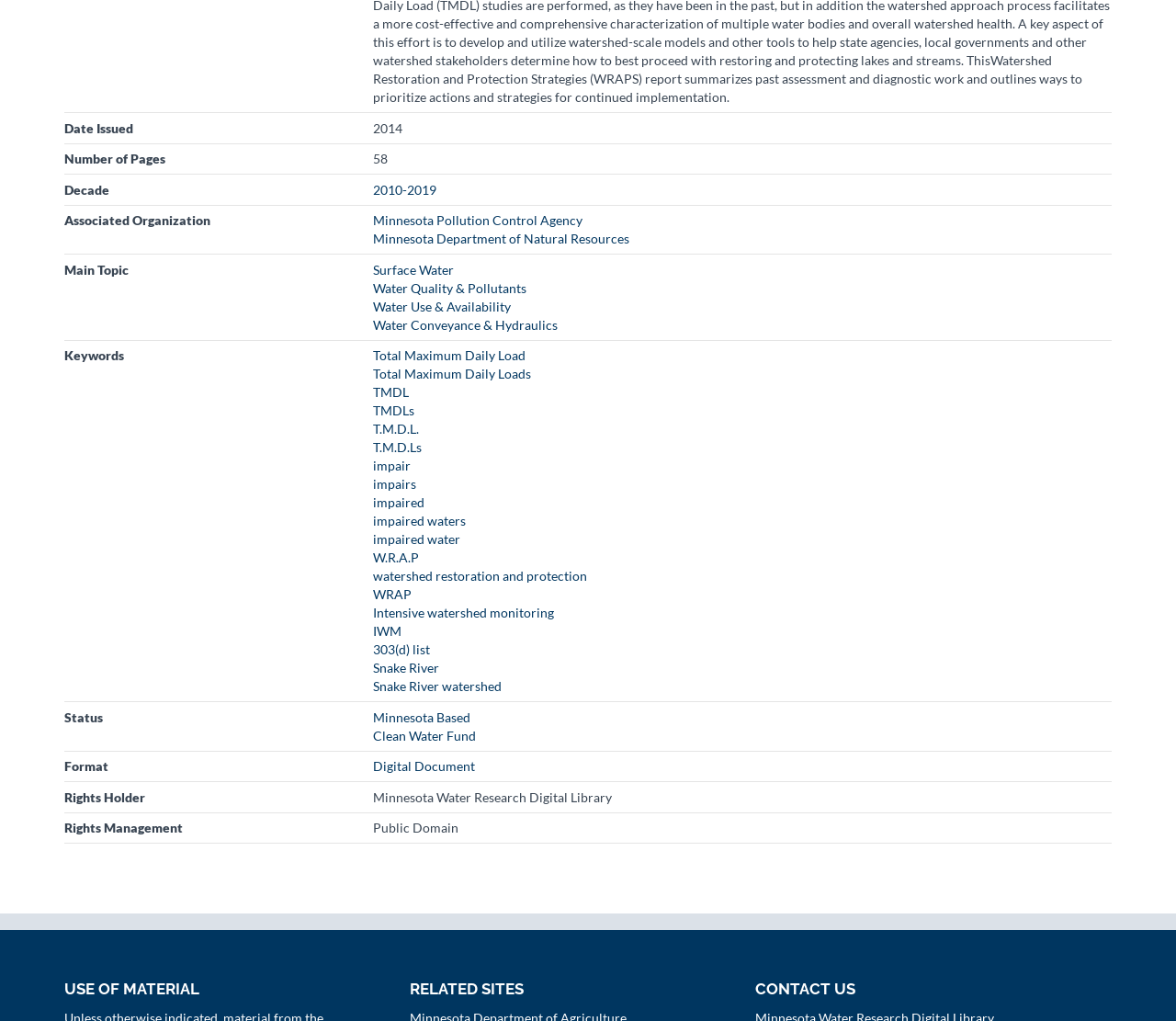Determine the bounding box coordinates of the section I need to click to execute the following instruction: "Learn more about 'Minnesota Pollution Control Agency'". Provide the coordinates as four float numbers between 0 and 1, i.e., [left, top, right, bottom].

[0.317, 0.208, 0.495, 0.223]